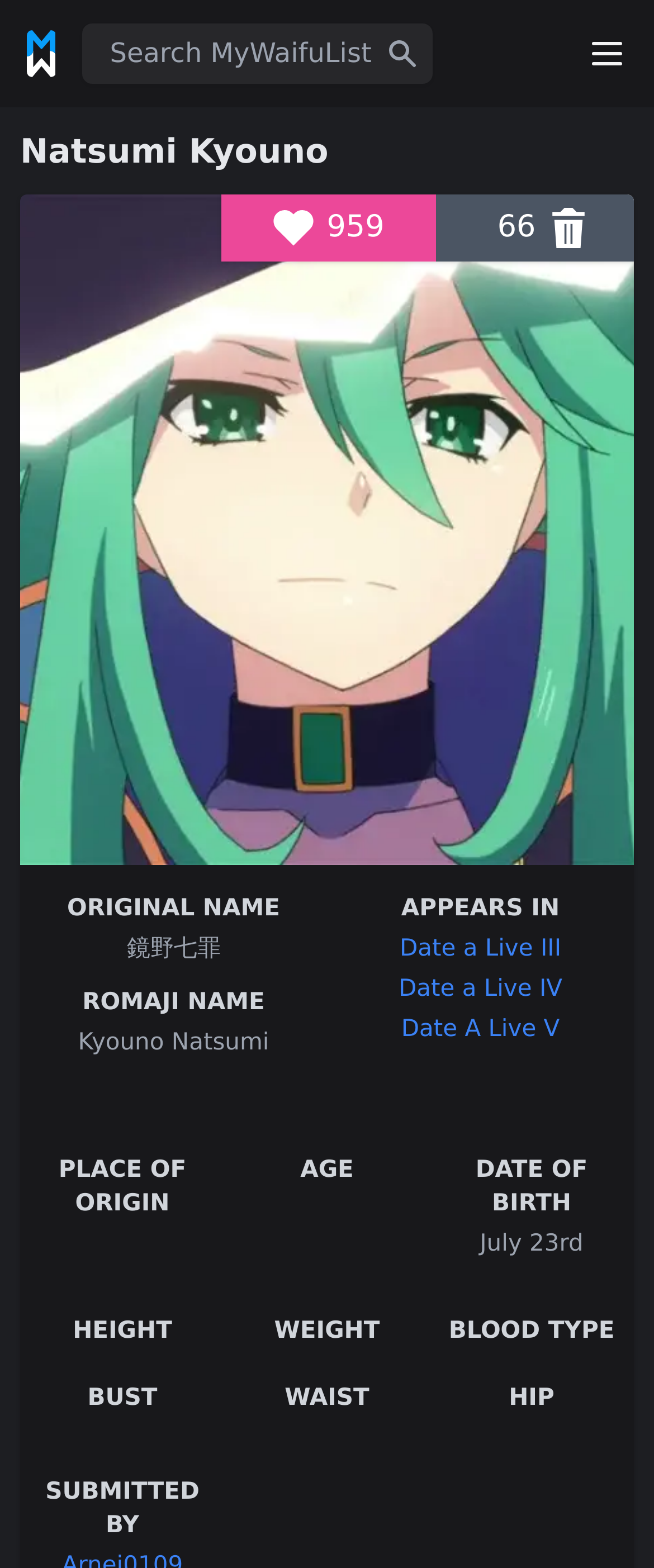Identify the bounding box for the UI element that is described as follows: "Search MyWaifuList".

[0.127, 0.015, 0.66, 0.053]